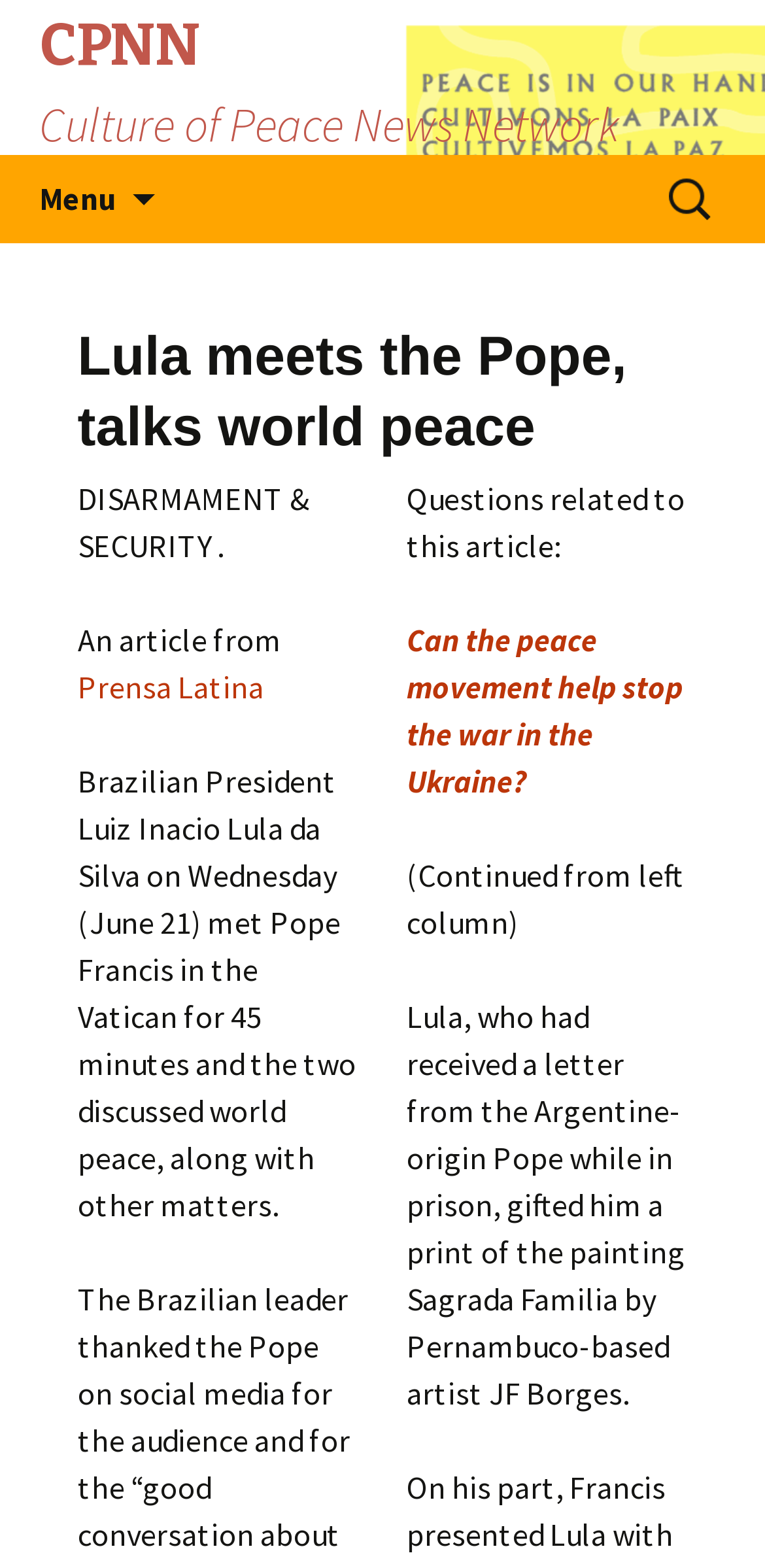Based on the image, please elaborate on the answer to the following question:
What was the gift given by Lula to the Pope?

According to the article, Lula, who had received a letter from the Argentine-origin Pope while in prison, gifted him a print of the painting Sagrada Familia by Pernambuco-based artist JF Borges.